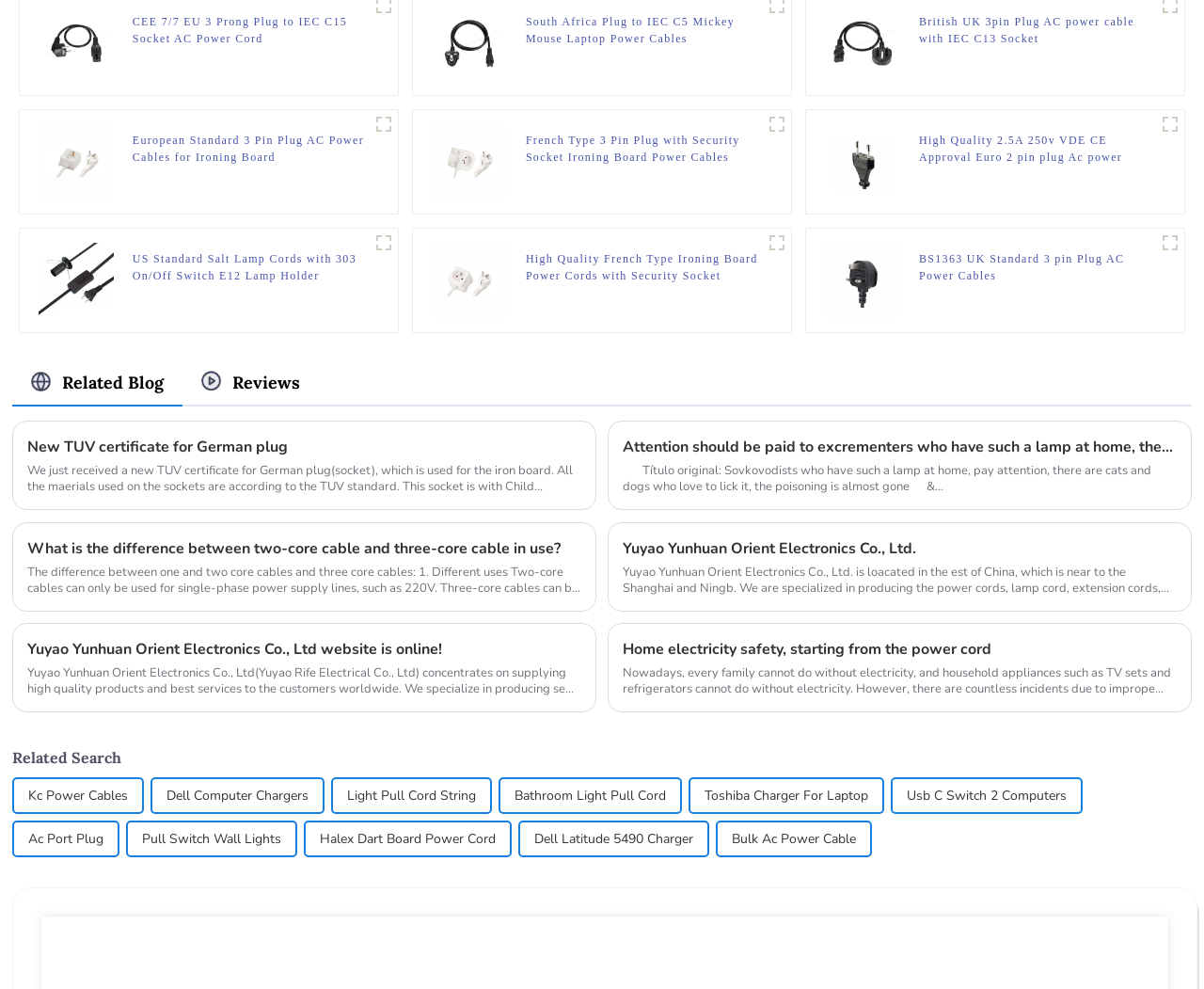Utilize the information from the image to answer the question in detail:
What type of products are shown on this webpage?

Based on the images and headings on the webpage, it appears that the webpage is showcasing various types of power cords and cables, including EU 3 Prong Plug to IEC C15 Socket AC Power Cord, South Africa Plug to IEC C5 Mickey Mouse Laptop Power Cables, and British UK 3pin Plug AC power cable with IEC C13 Socket.